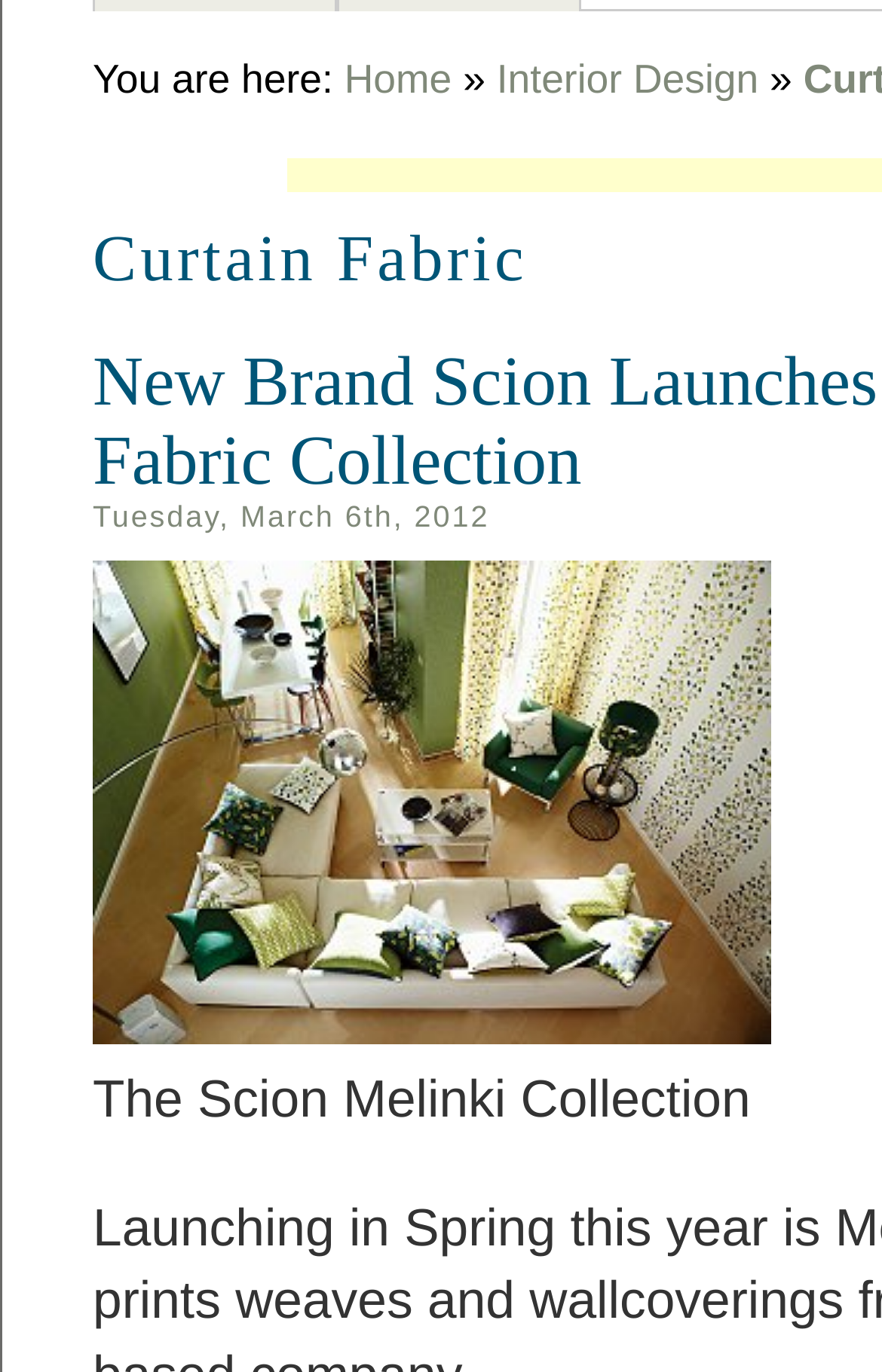Can you find the bounding box coordinates for the UI element given this description: "Bathroom"? Provide the coordinates as four float numbers between 0 and 1: [left, top, right, bottom].

[0.105, 0.007, 0.284, 0.058]